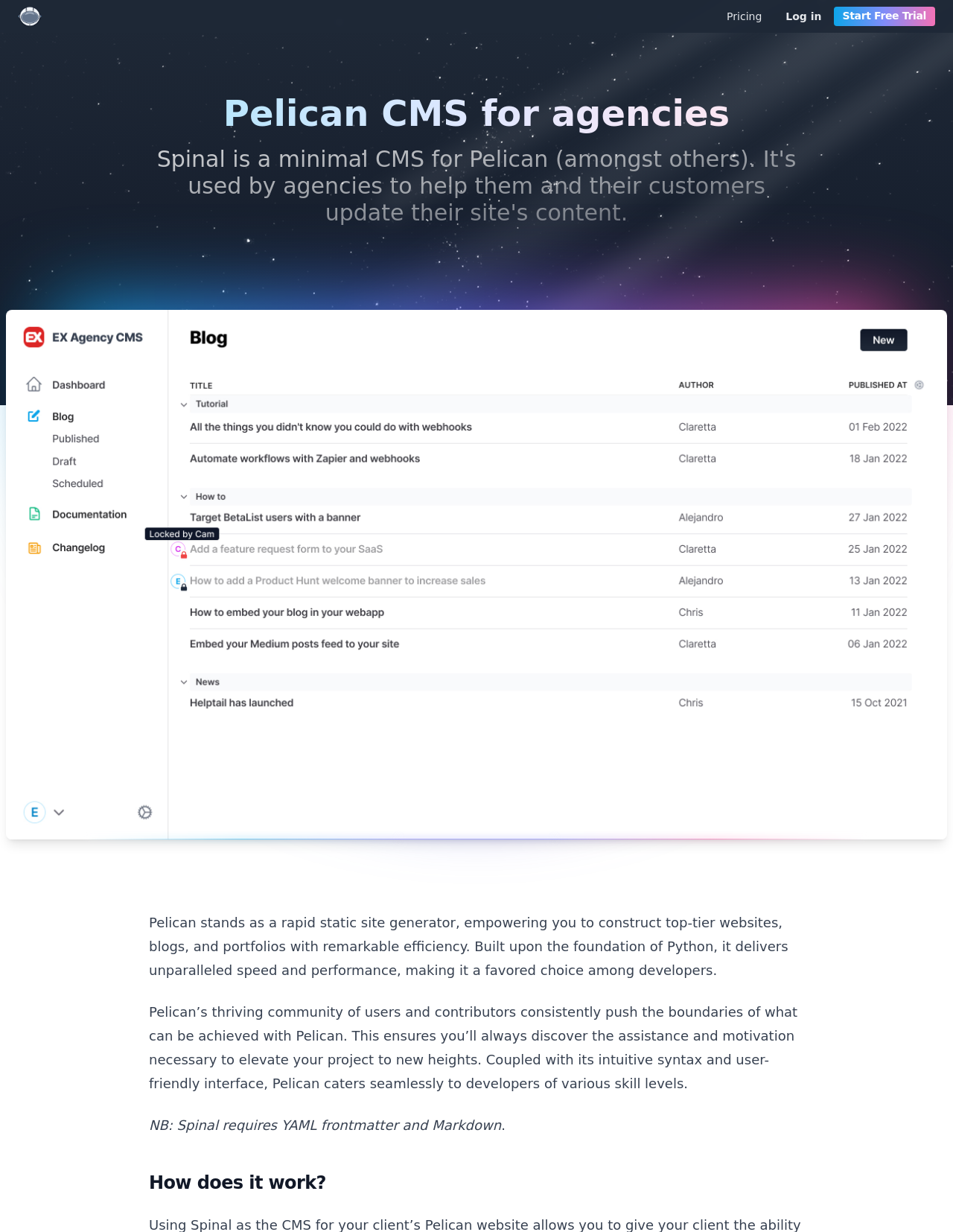What is Pelican used for?
We need a detailed and exhaustive answer to the question. Please elaborate.

Based on the webpage, Pelican is a rapid static site generator that empowers users to construct top-tier websites, blogs, and portfolios with remarkable efficiency.